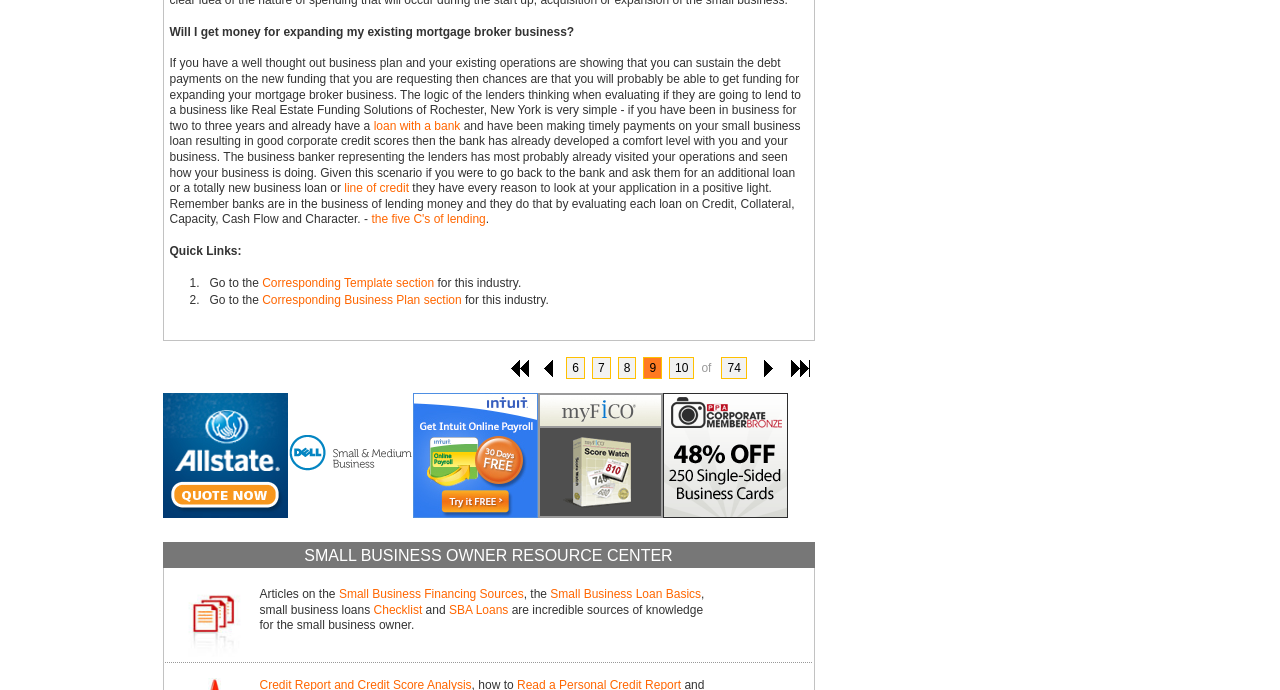Determine the bounding box for the described HTML element: "Corresponding Business Plan section". Ensure the coordinates are four float numbers between 0 and 1 in the format [left, top, right, bottom].

[0.205, 0.425, 0.361, 0.445]